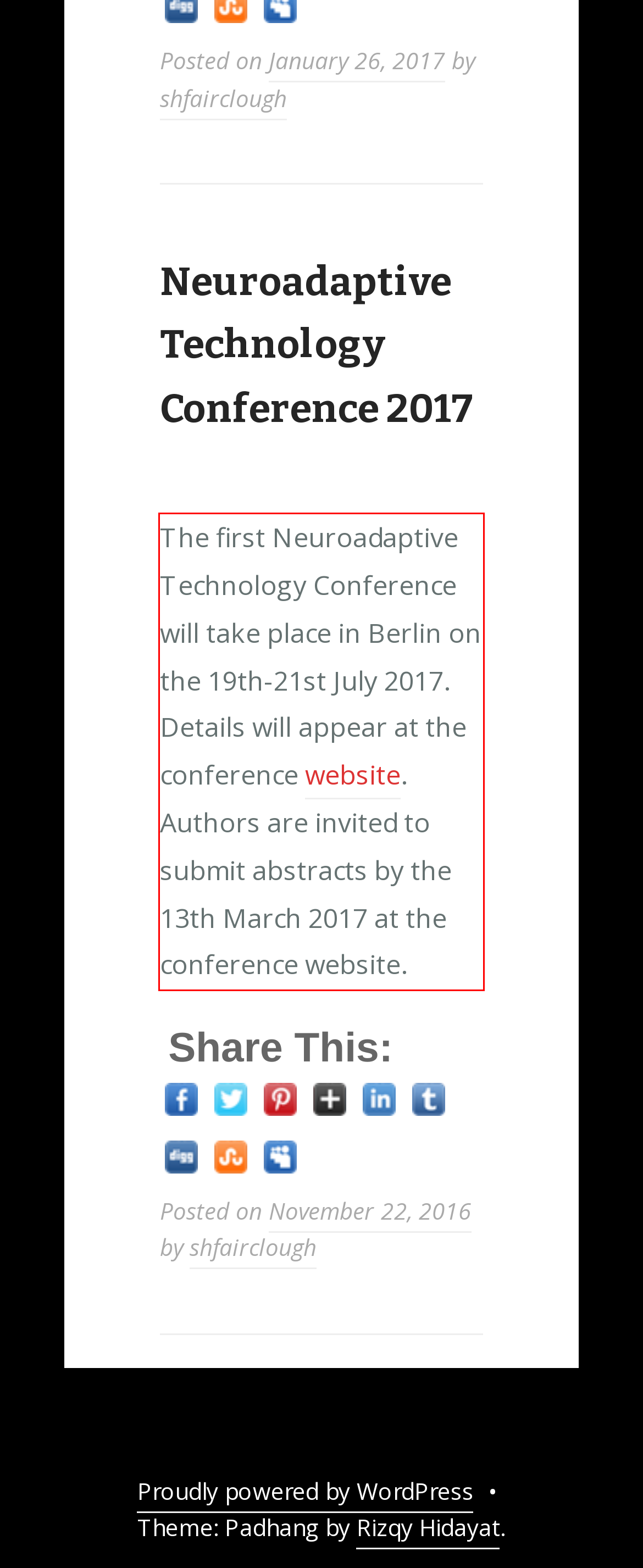You have a webpage screenshot with a red rectangle surrounding a UI element. Extract the text content from within this red bounding box.

The first Neuroadaptive Technology Conference will take place in Berlin on the 19th-21st July 2017. Details will appear at the conference website. Authors are invited to submit abstracts by the 13th March 2017 at the conference website.